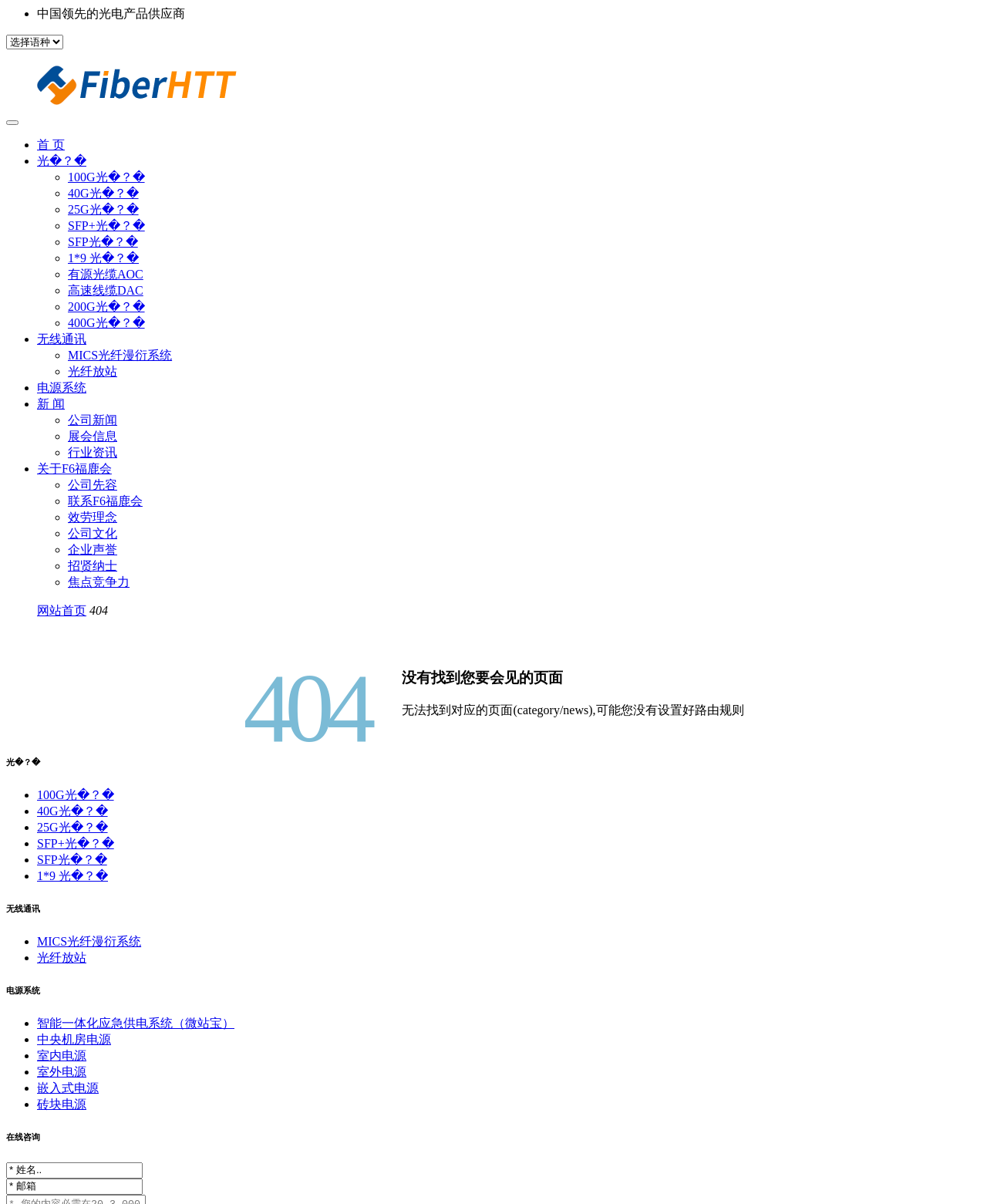Provide a one-word or short-phrase answer to the question:
What is the company's name?

Wuhan FiberHTT technology co., LTD.